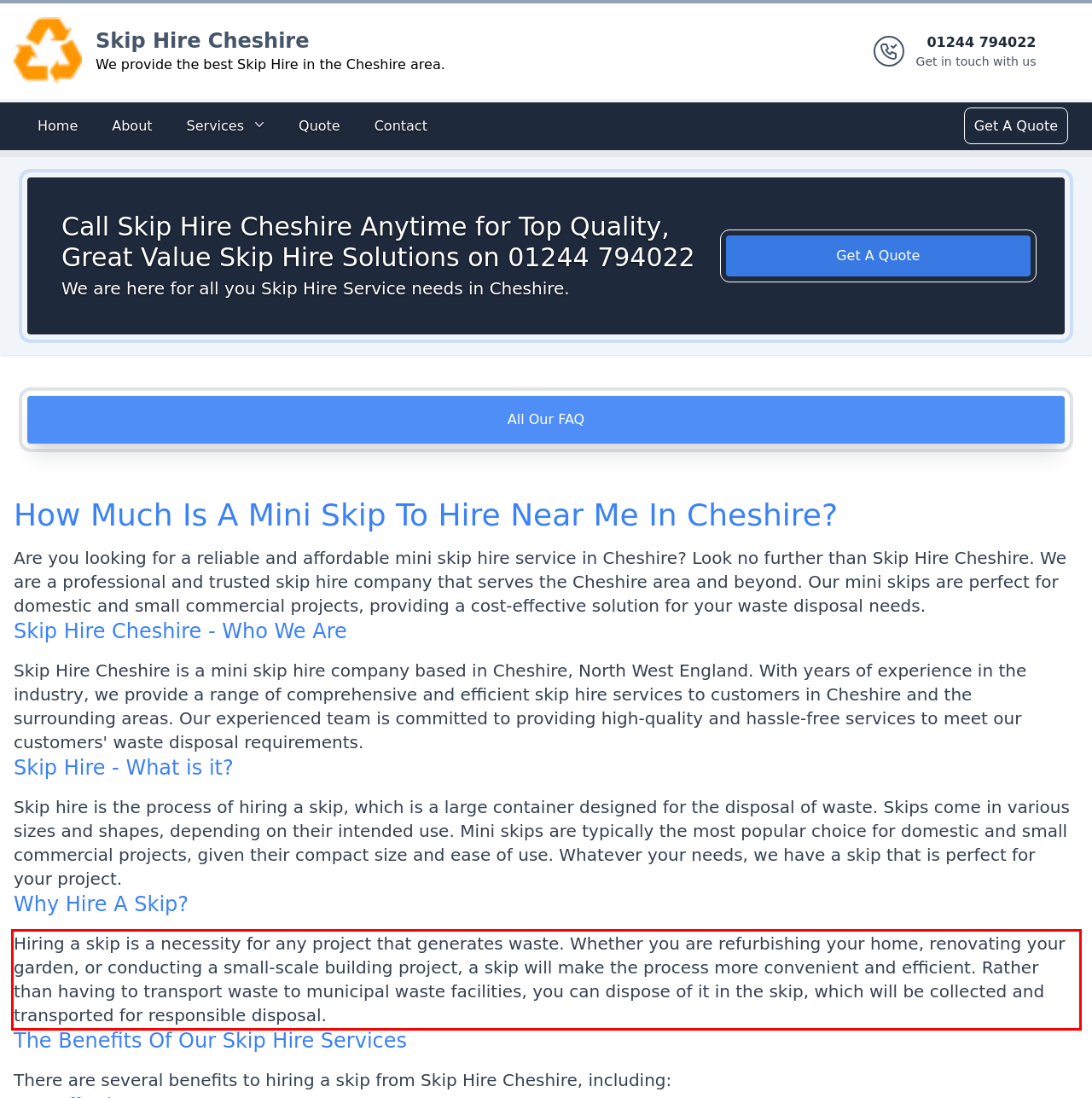Please identify the text within the red rectangular bounding box in the provided webpage screenshot.

Hiring a skip is a necessity for any project that generates waste. Whether you are refurbishing your home, renovating your garden, or conducting a small-scale building project, a skip will make the process more convenient and efficient. Rather than having to transport waste to municipal waste facilities, you can dispose of it in the skip, which will be collected and transported for responsible disposal.